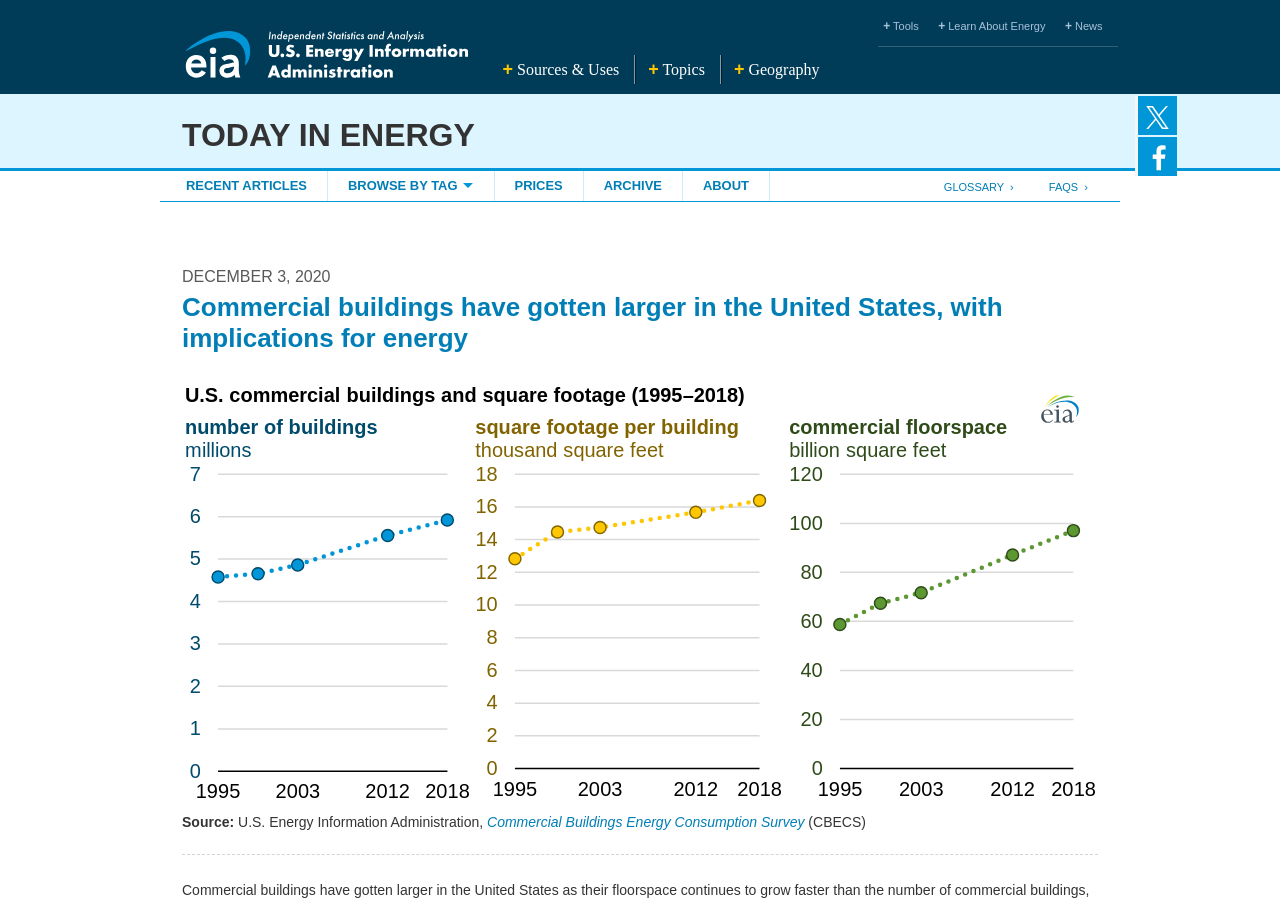What is the main topic of this webpage?
Answer the question in as much detail as possible.

Based on the webpage content, especially the heading 'Commercial buildings have gotten larger in the United States, with implications for energy', it is clear that the main topic of this webpage is related to commercial buildings and their energy consumption.